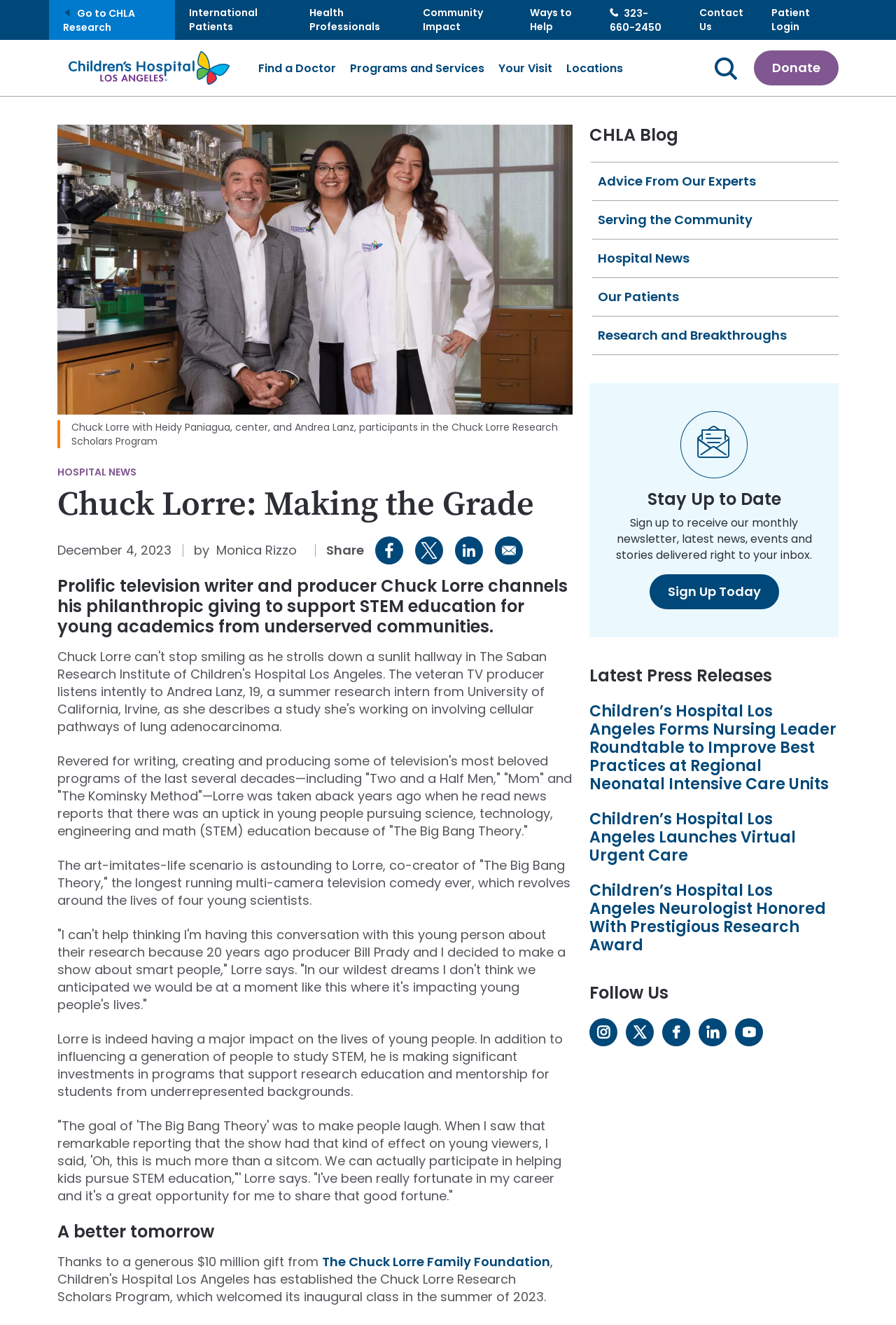Please give a one-word or short phrase response to the following question: 
What is the name of the television writer and producer?

Chuck Lorre